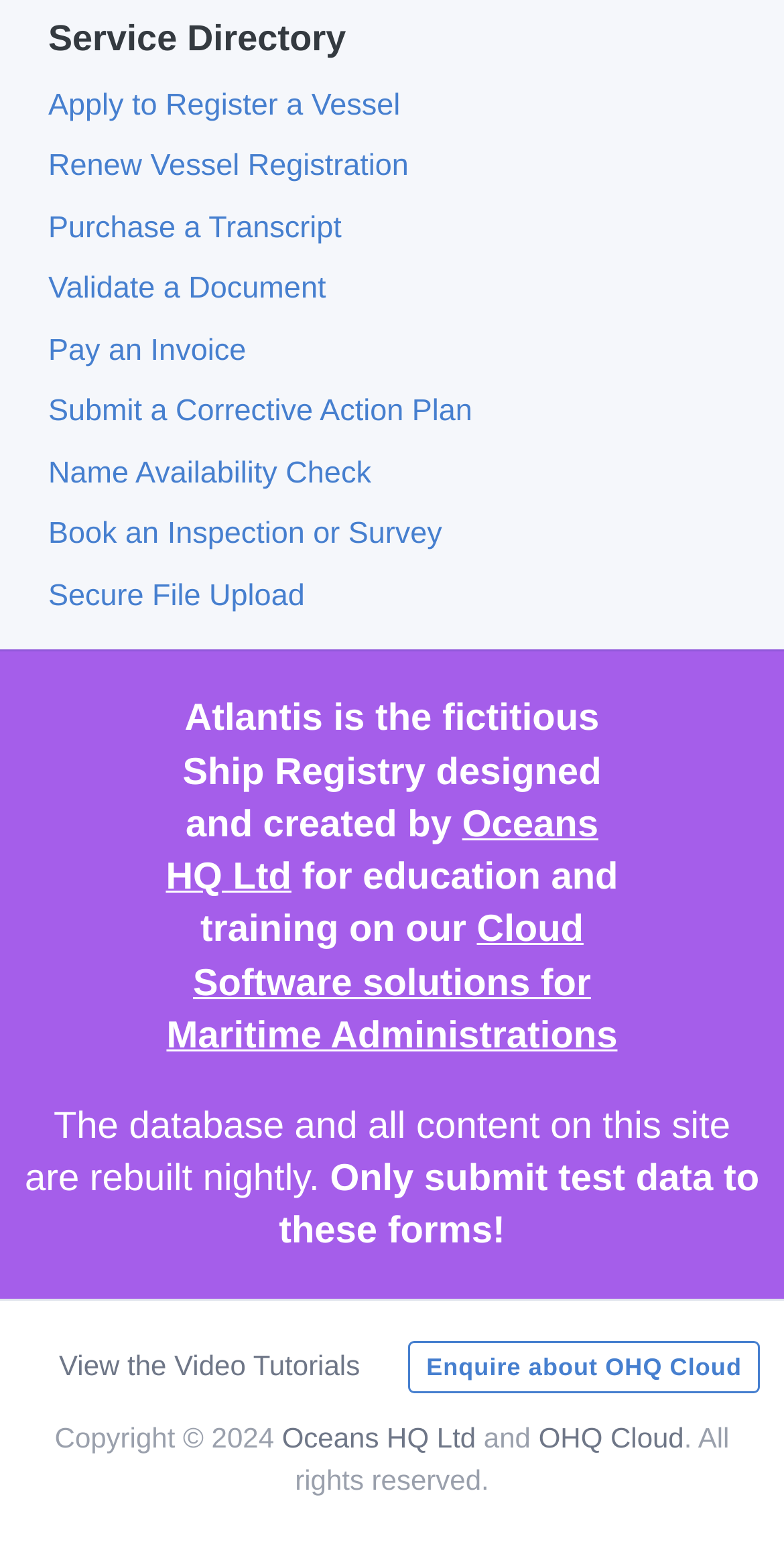Please identify the bounding box coordinates of the element's region that I should click in order to complete the following instruction: "Pay an invoice". The bounding box coordinates consist of four float numbers between 0 and 1, i.e., [left, top, right, bottom].

[0.062, 0.216, 0.314, 0.239]